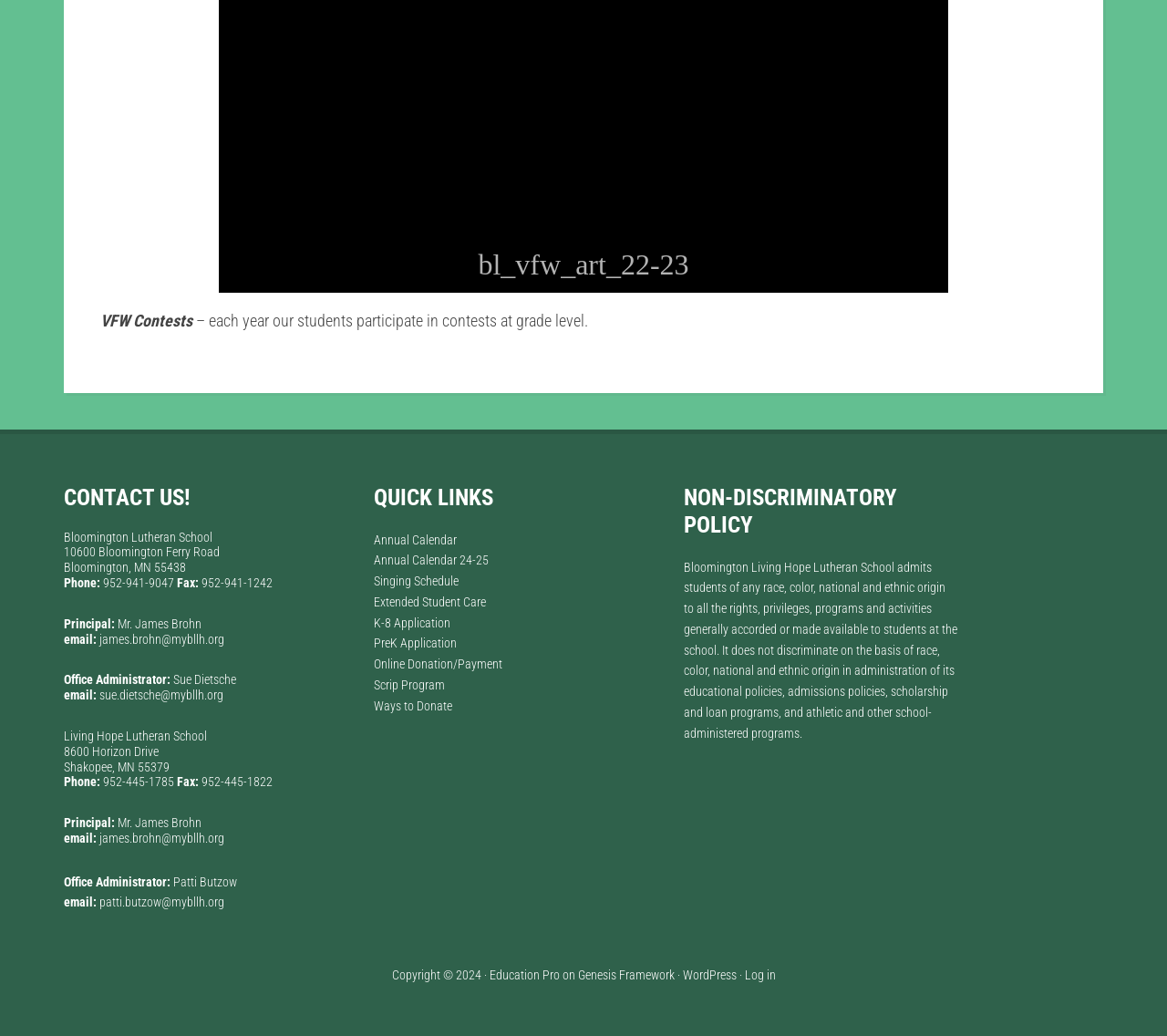Please find the bounding box coordinates of the clickable region needed to complete the following instruction: "Click CONTACT US!". The bounding box coordinates must consist of four float numbers between 0 and 1, i.e., [left, top, right, bottom].

[0.055, 0.467, 0.289, 0.493]